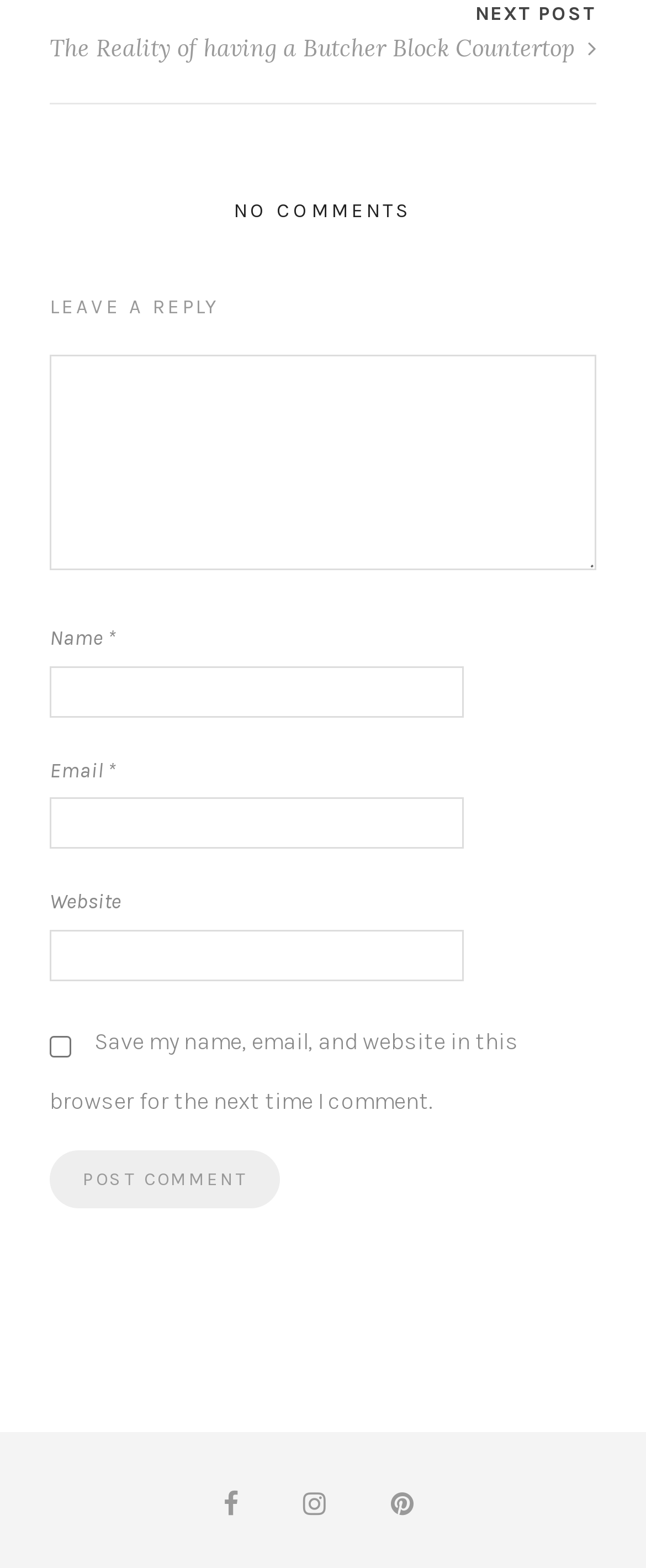Locate the bounding box coordinates of the element to click to perform the following action: 'Enter your name in the input field'. The coordinates should be given as four float values between 0 and 1, in the form of [left, top, right, bottom].

[0.077, 0.425, 0.718, 0.457]